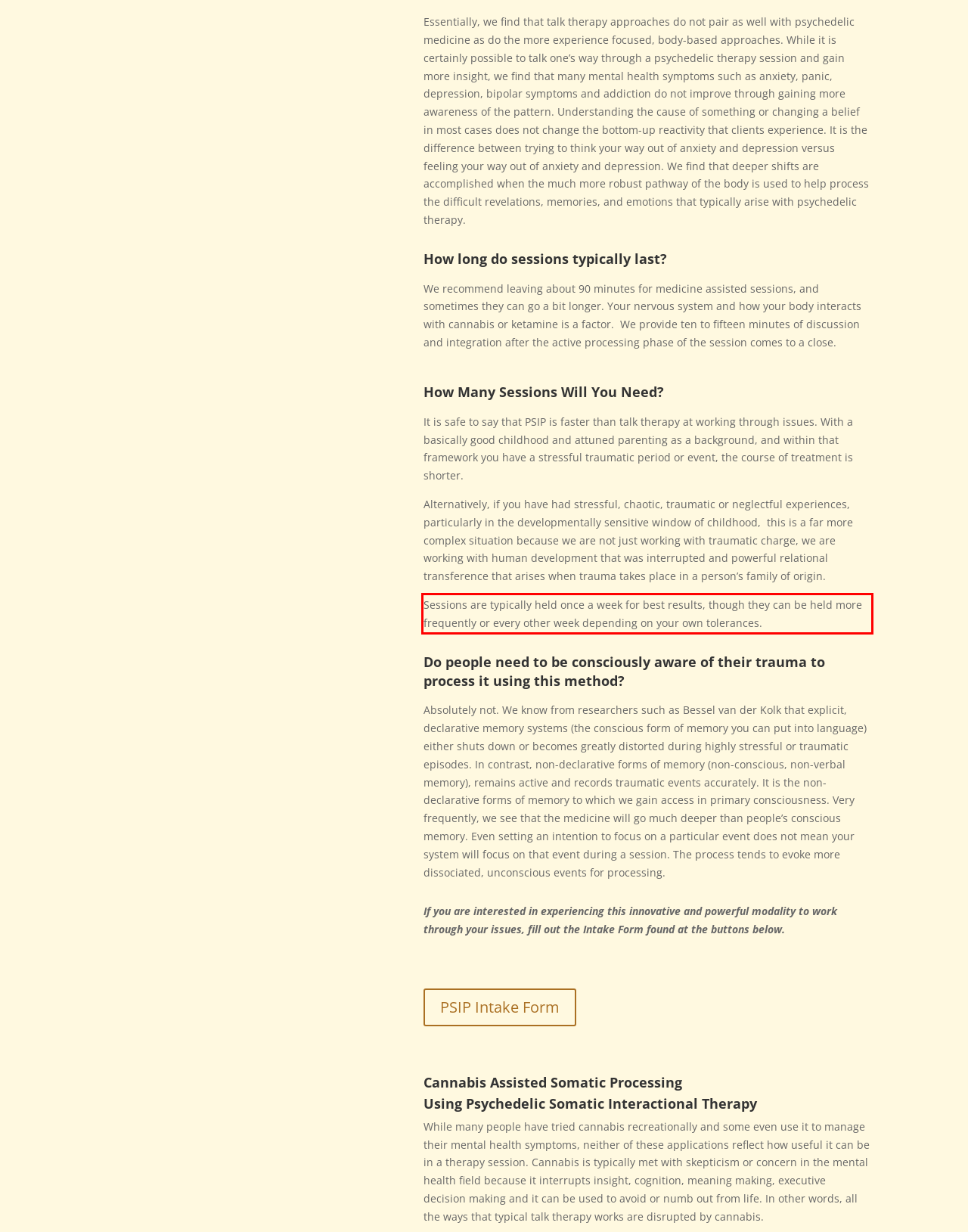Examine the screenshot of the webpage, locate the red bounding box, and perform OCR to extract the text contained within it.

Sessions are typically held once a week for best results, though they can be held more frequently or every other week depending on your own tolerances.